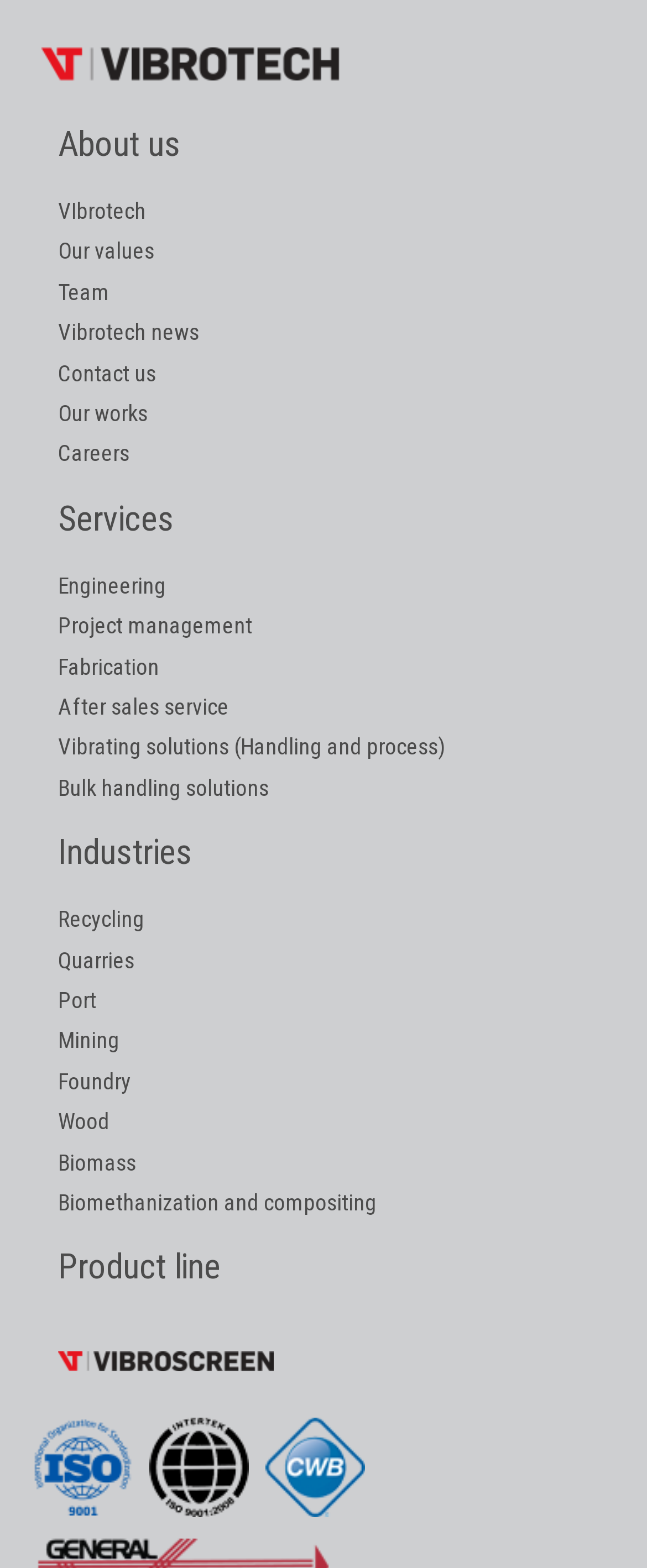Locate the bounding box coordinates of the area where you should click to accomplish the instruction: "Visit Vibrotech news".

[0.09, 0.203, 0.308, 0.22]